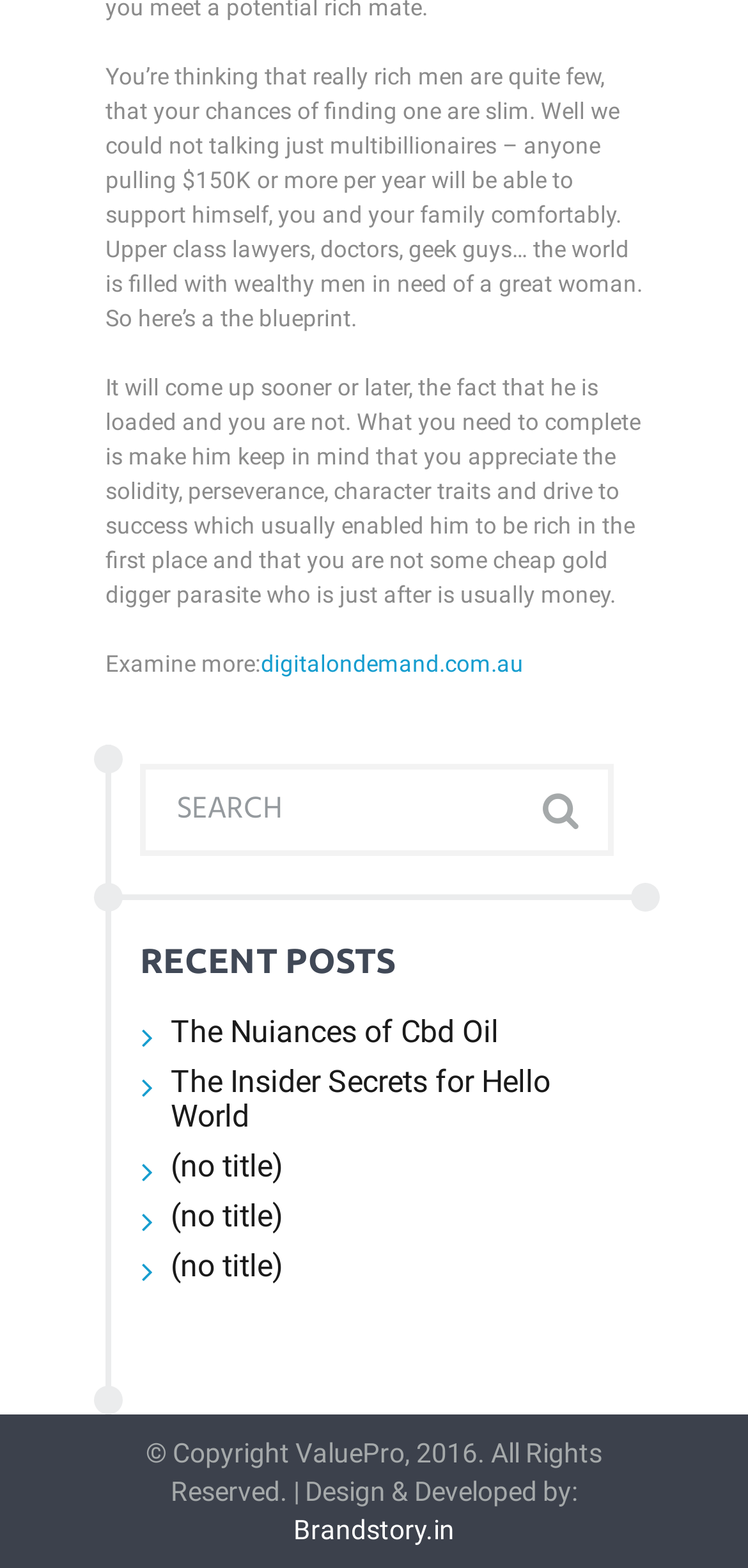What is the minimum annual income to support a family comfortably?
Please provide a detailed and thorough answer to the question.

According to the text, 'anyone pulling $150K or more per year will be able to support himself, you and your family comfortably.' This implies that $150K is the minimum annual income required to support a family comfortably.